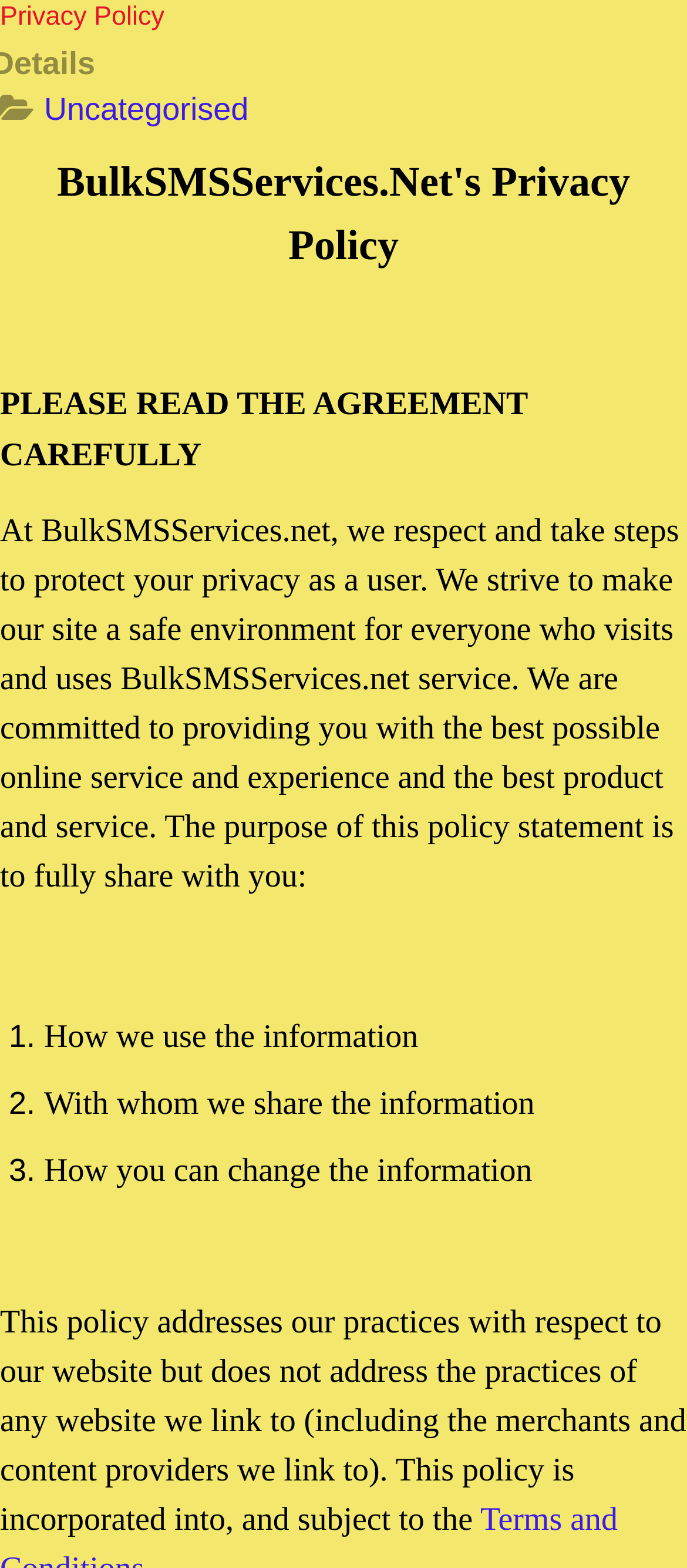Explain the webpage's design and content in an elaborate manner.

The webpage appears to be a privacy policy page for a bulk SMS service provider. At the top, there is a heading that reads "Privacy Policy" with a link to "Uncategorised" on the right side. Below the heading, there is a brief paragraph of text that explains the purpose of the privacy policy.

The main content of the page is divided into sections, each marked with a numbered list marker (1., 2., 3., etc.). The first section is titled "How we use the information", the second is "With whom we share the information", and the third is "How you can change the information". Each section has a brief description of the corresponding topic.

There are no images on the page. The text is arranged in a single column, with clear headings and concise paragraphs. The overall layout is simple and easy to read.